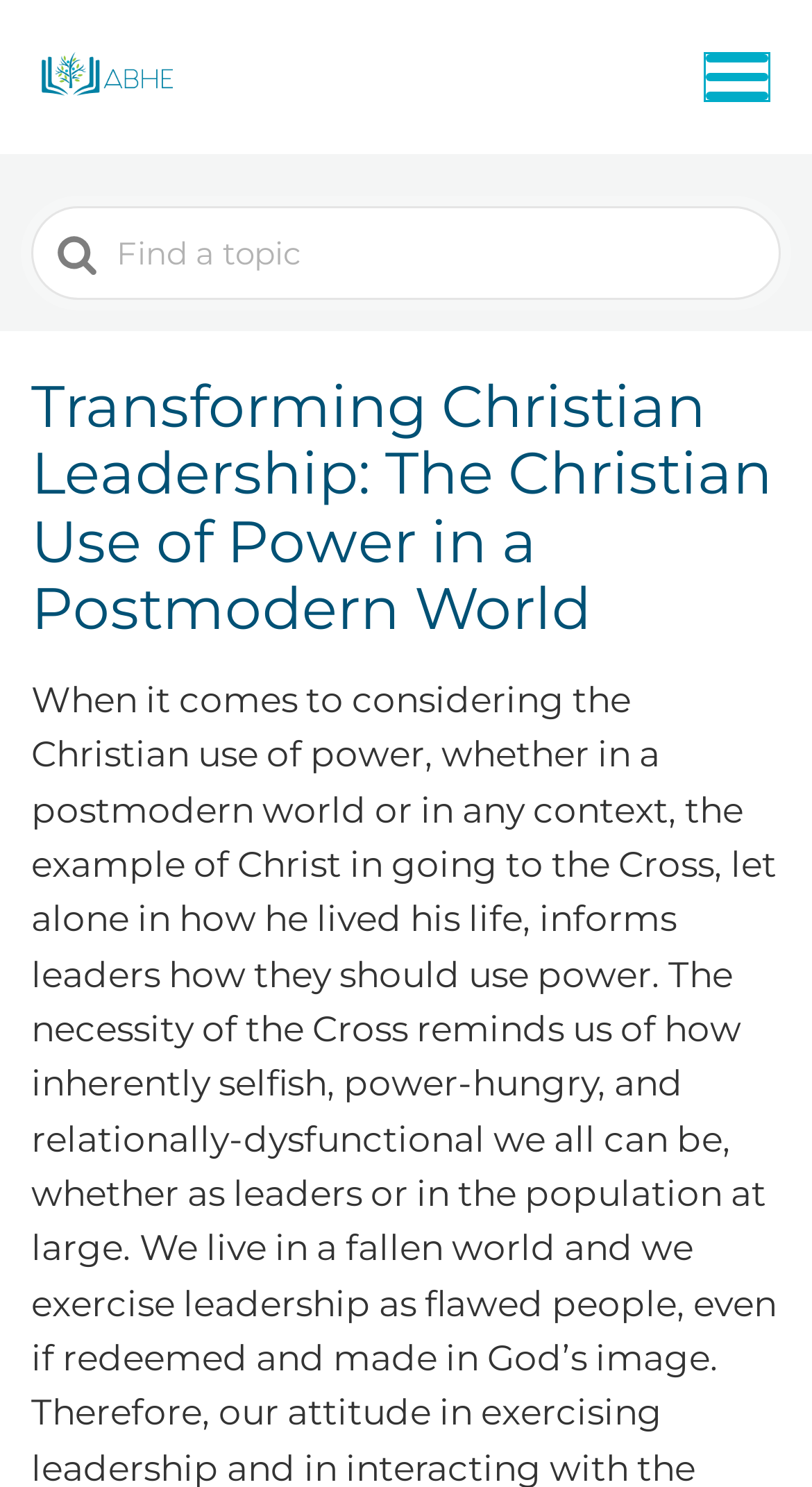What is the name of the knowledge center?
Provide an in-depth and detailed answer to the question.

The name of the knowledge center can be found at the top left corner of the webpage, where it is written as a link and accompanied by an image with the same name.